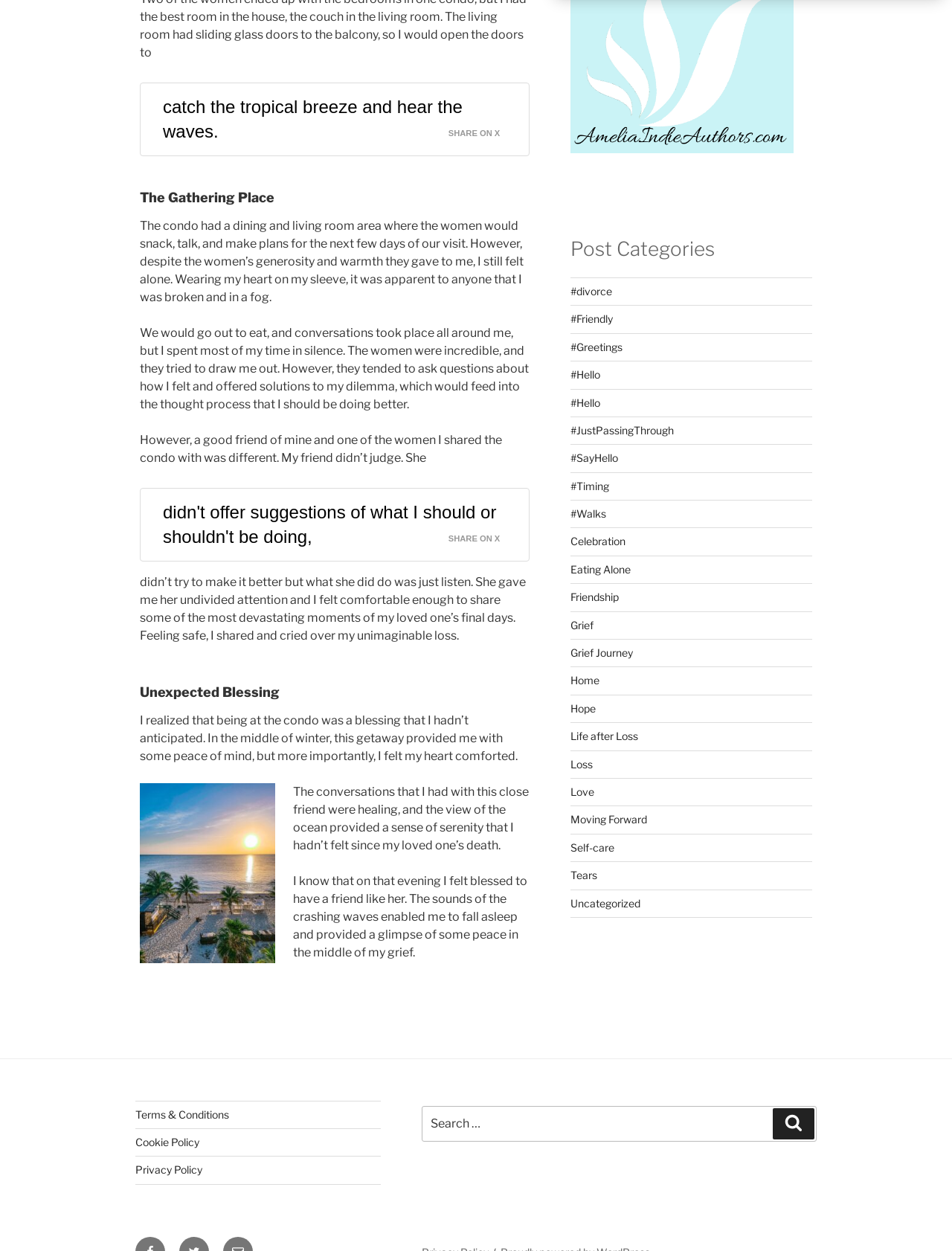What did the author's friend do to comfort them?
Please provide a full and detailed response to the question.

The author's friend didn't offer suggestions or try to make things better, but instead gave them undivided attention and listened to their struggles, providing comfort and a sense of safety.